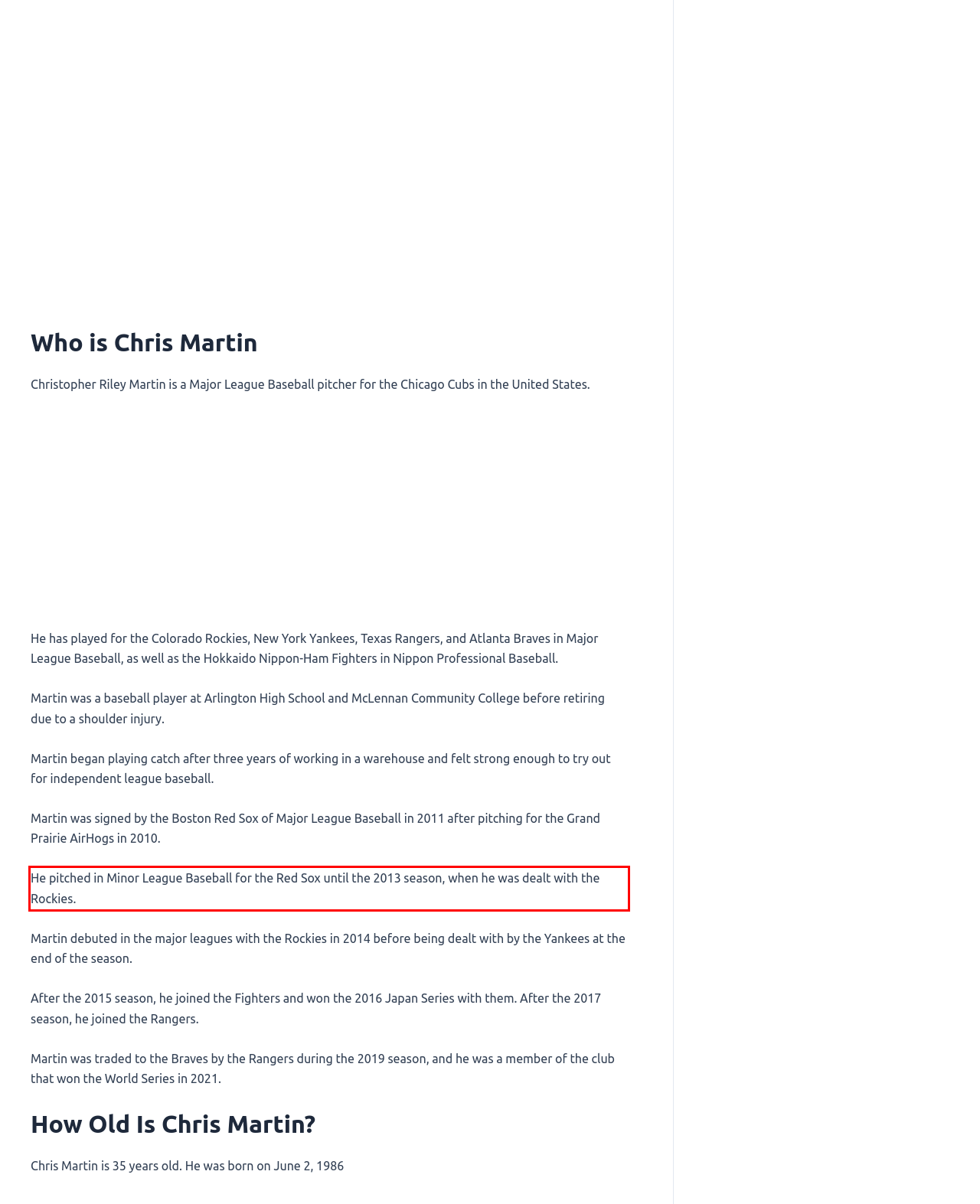By examining the provided screenshot of a webpage, recognize the text within the red bounding box and generate its text content.

He pitched in Minor League Baseball for the Red Sox until the 2013 season, when he was dealt with the Rockies.